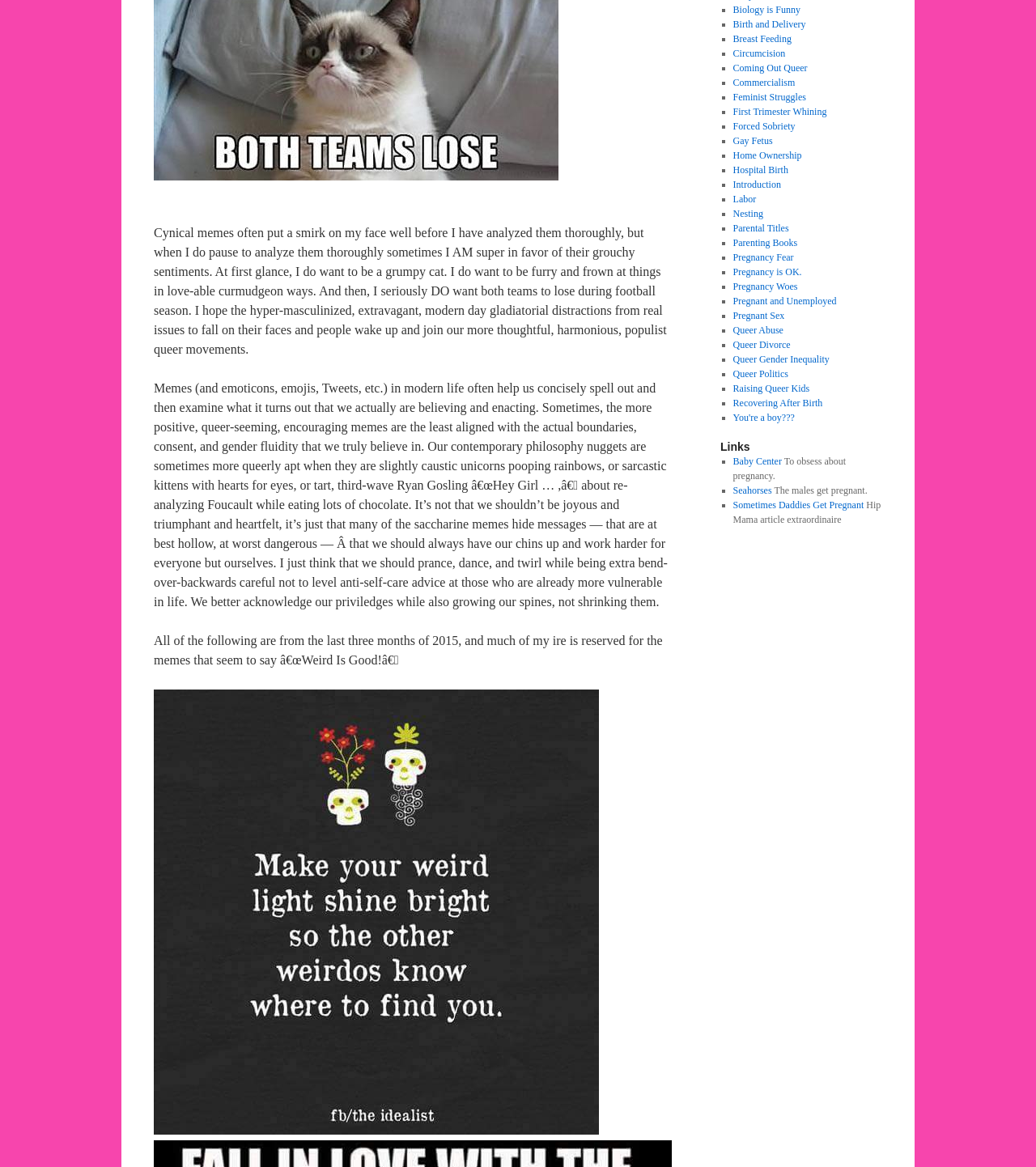Determine the bounding box coordinates (top-left x, top-left y, bottom-right x, bottom-right y) of the UI element described in the following text: Sometimes Daddies Get Pregnant

[0.707, 0.428, 0.834, 0.438]